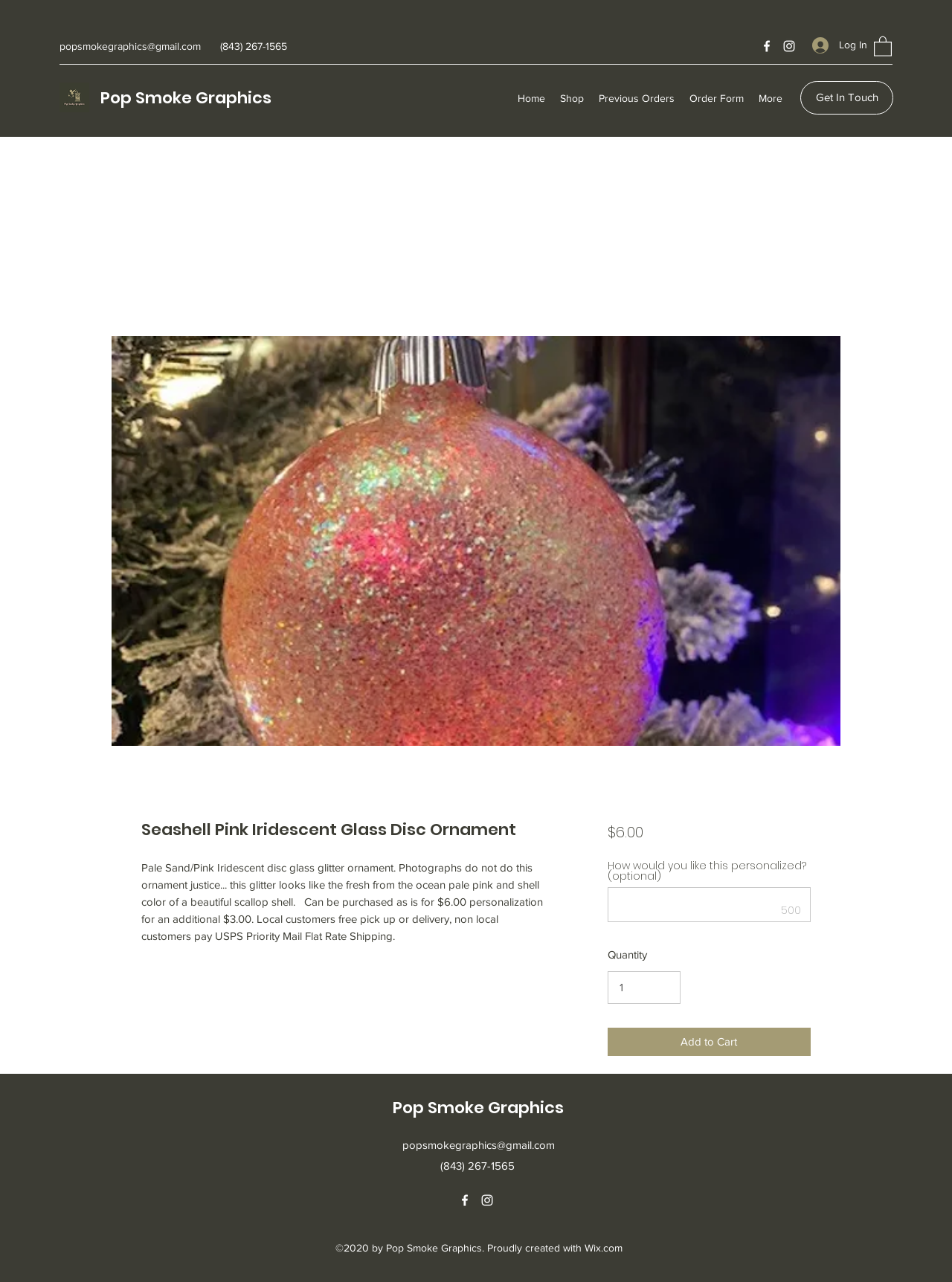Answer the following query with a single word or phrase:
What is the contact phone number?

(843) 267-1565